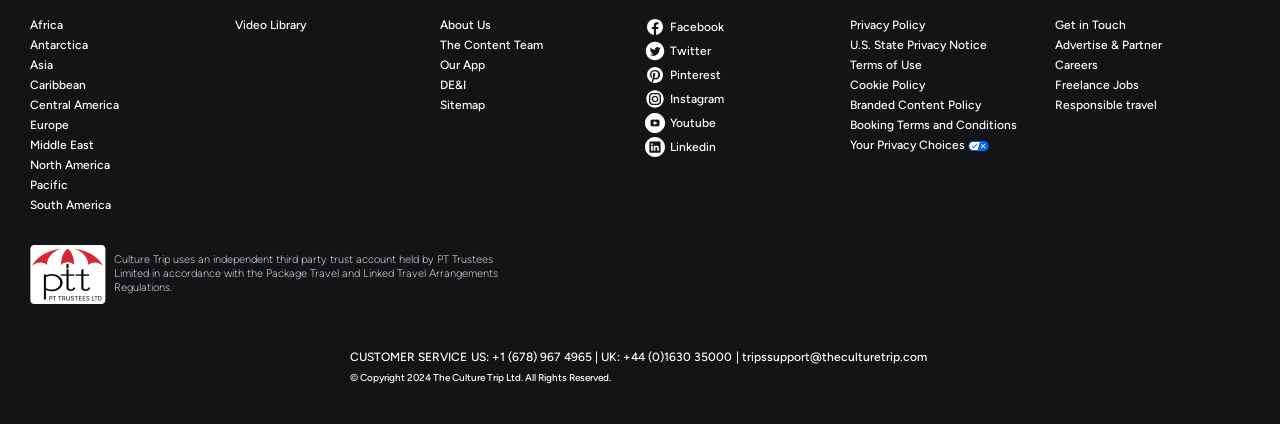Find the bounding box coordinates of the clickable element required to execute the following instruction: "toggle the table of content". Provide the coordinates as four float numbers between 0 and 1, i.e., [left, top, right, bottom].

None